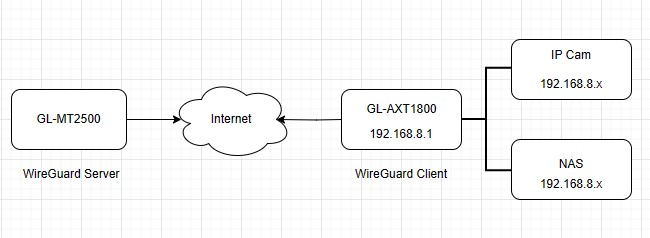What is the purpose of the WireGuard Server?
Examine the image and provide an in-depth answer to the question.

The network topology diagram illustrates the GL-MT2500 as the WireGuard Server, which is responsible for providing a secure connection to the Internet. This implies that the WireGuard Server plays a crucial role in facilitating secure communication between the local devices and external networks.